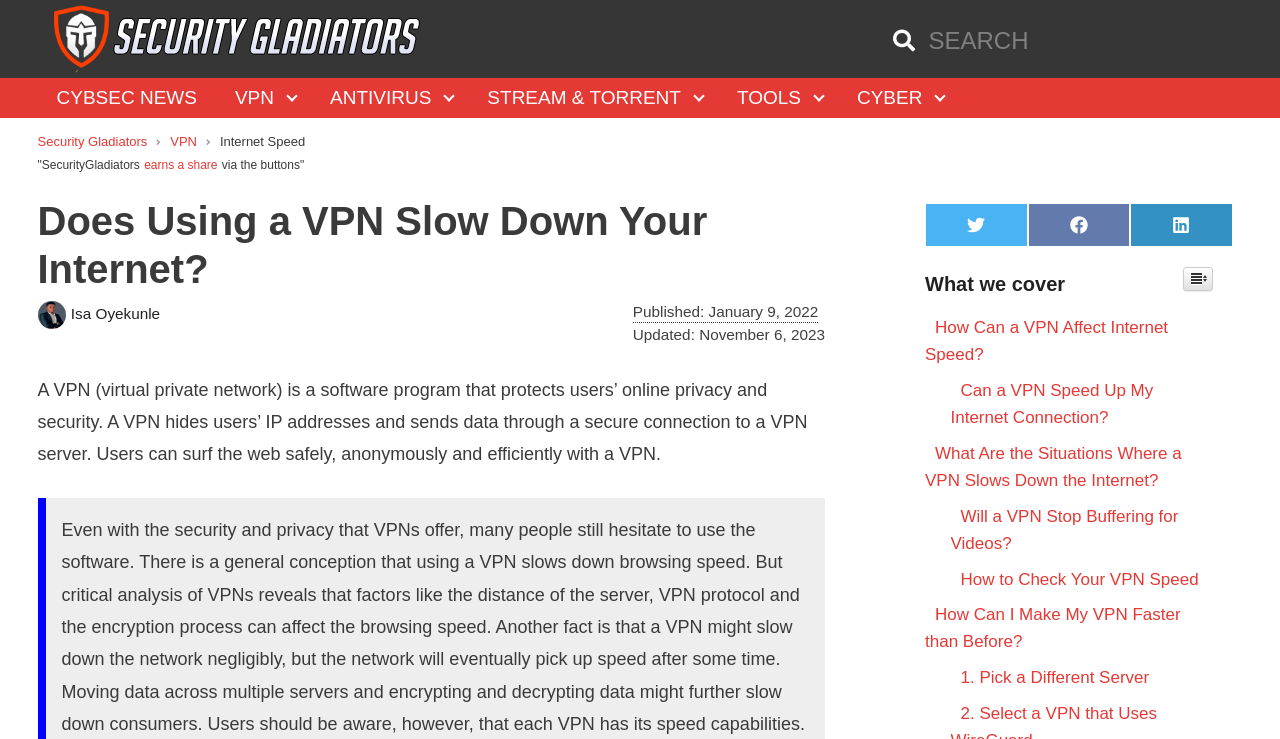Determine the bounding box coordinates of the area to click in order to meet this instruction: "Share on Twitter".

[0.723, 0.275, 0.803, 0.335]